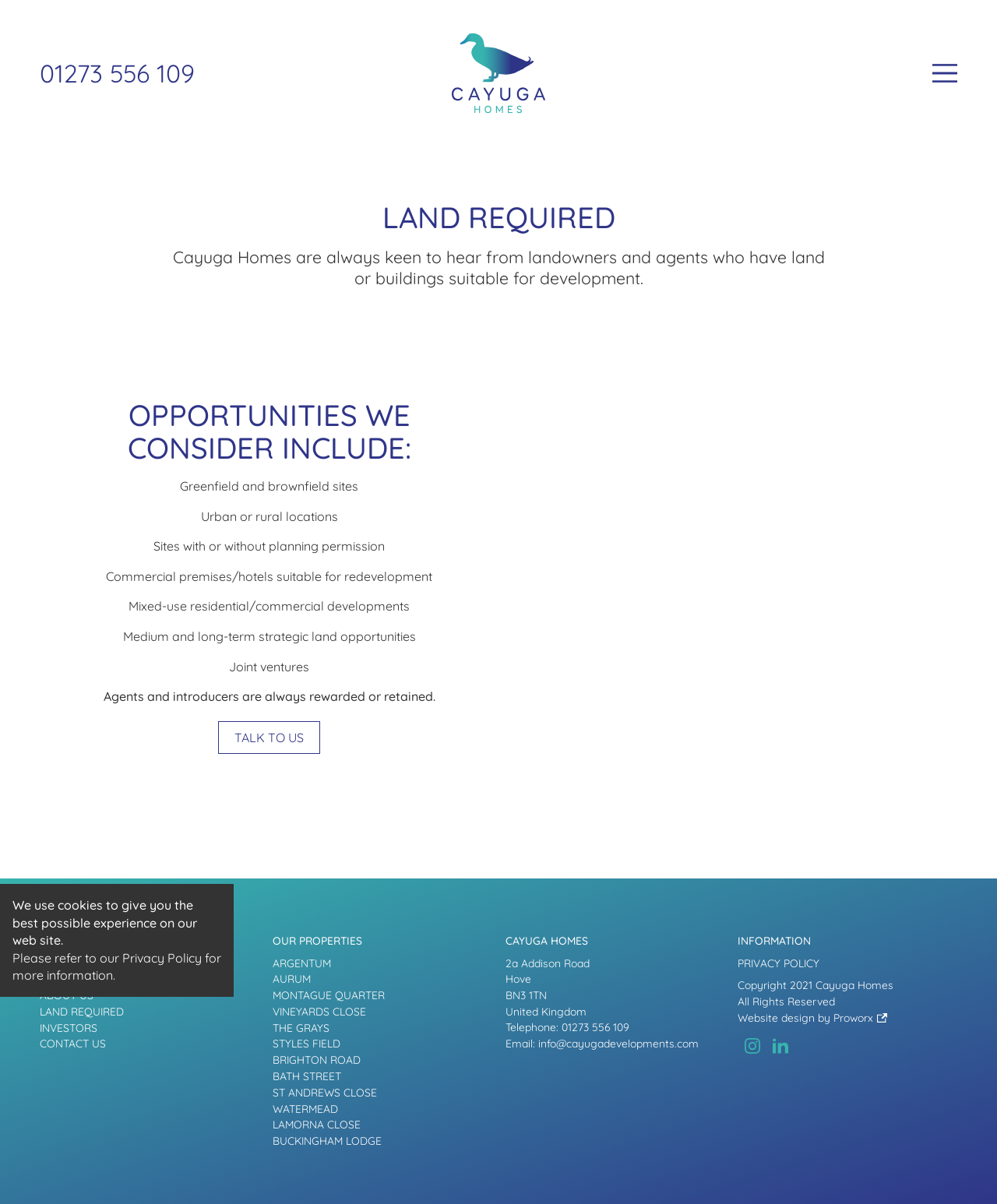What type of sites does Cayuga Homes consider for development?
Refer to the image and answer the question using a single word or phrase.

Greenfield and brownfield sites